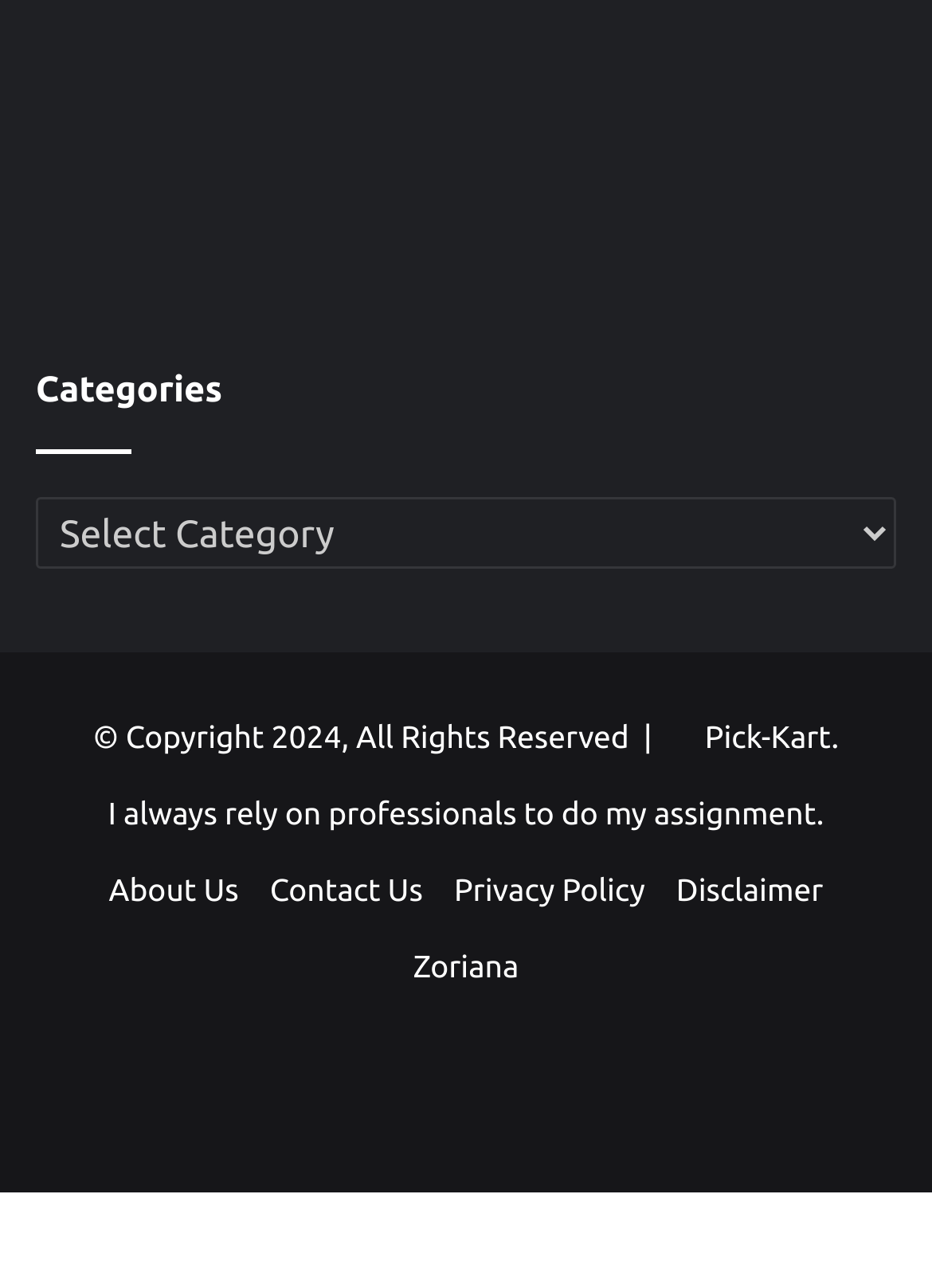What is the purpose of the links at the bottom?
Please describe in detail the information shown in the image to answer the question.

The links at the bottom of the webpage, such as 'About Us', 'Contact Us', and 'Privacy Policy', are likely used for navigation to other pages or sections of the website, as they are commonly found in website footers.